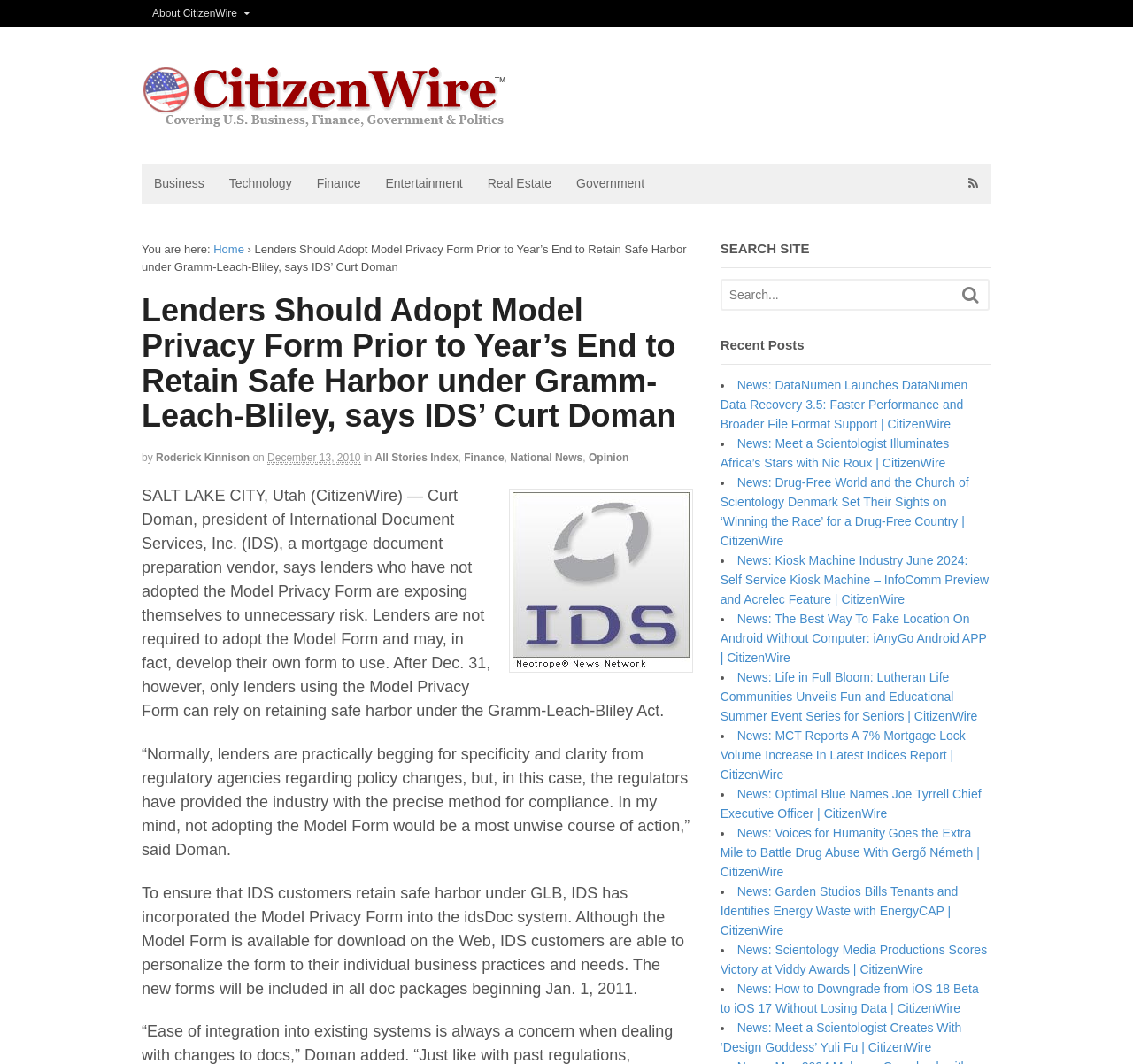Please analyze the image and give a detailed answer to the question:
What is the name of the president of International Document Services, Inc.?

The answer can be found in the article content, where it is mentioned that 'Curt Doman, president of International Document Services, Inc. (IDS), a mortgage document preparation vendor, says lenders who have not adopted the Model Privacy Form are exposing themselves to unnecessary risk.'